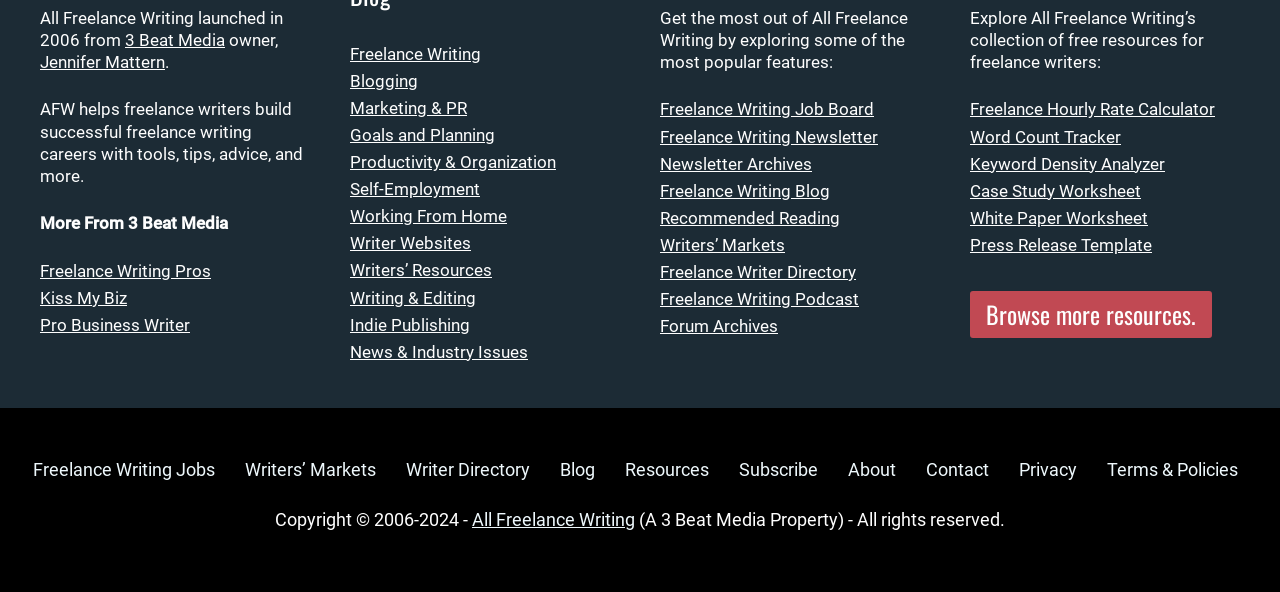Locate the bounding box of the UI element described by: "Jennifer Mattern" in the given webpage screenshot.

[0.031, 0.088, 0.129, 0.121]